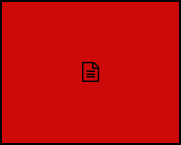Consider the image and give a detailed and elaborate answer to the question: 
What color is the background of the icon?

The caption states that the icon is set against a 'bold red background', which implies that the background color is red.